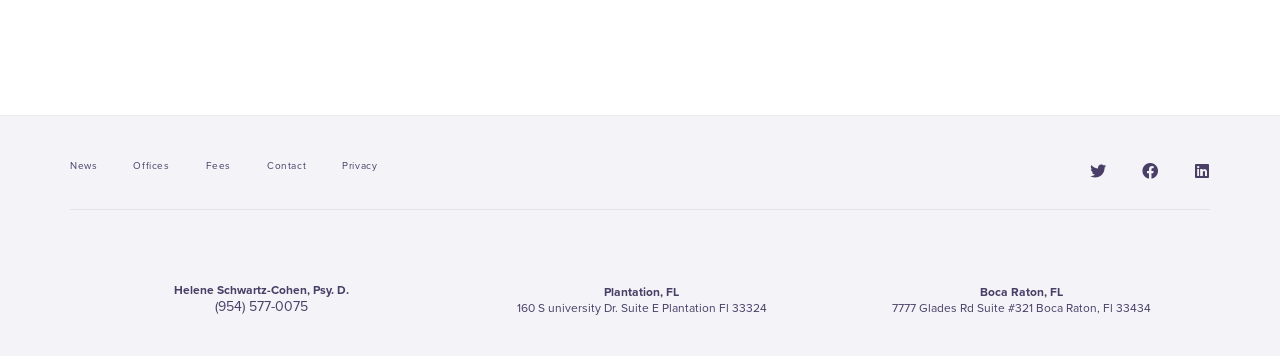Find the bounding box coordinates for the area that must be clicked to perform this action: "Follow on Twitter".

[0.852, 0.457, 0.864, 0.502]